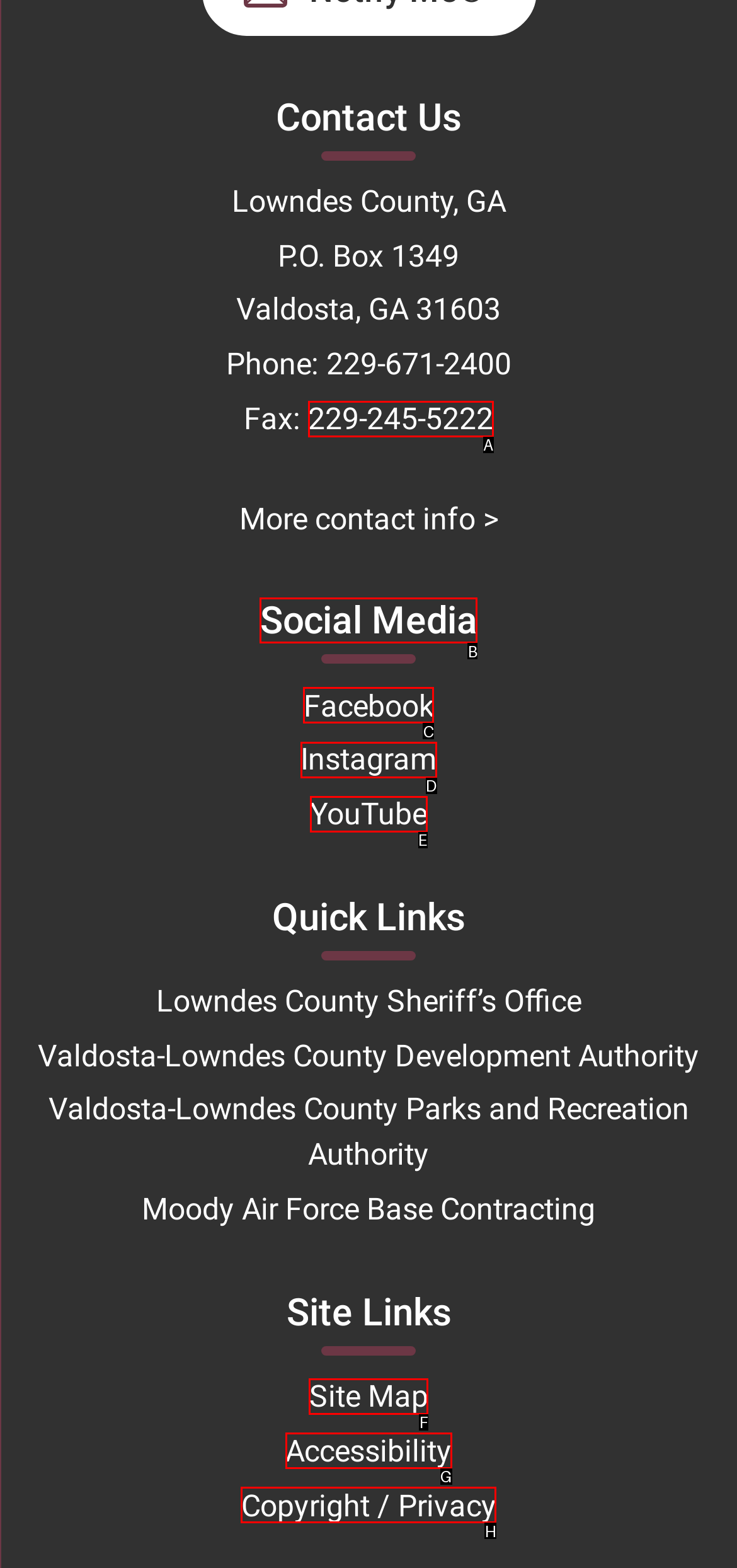Examine the description: Instagram and indicate the best matching option by providing its letter directly from the choices.

D